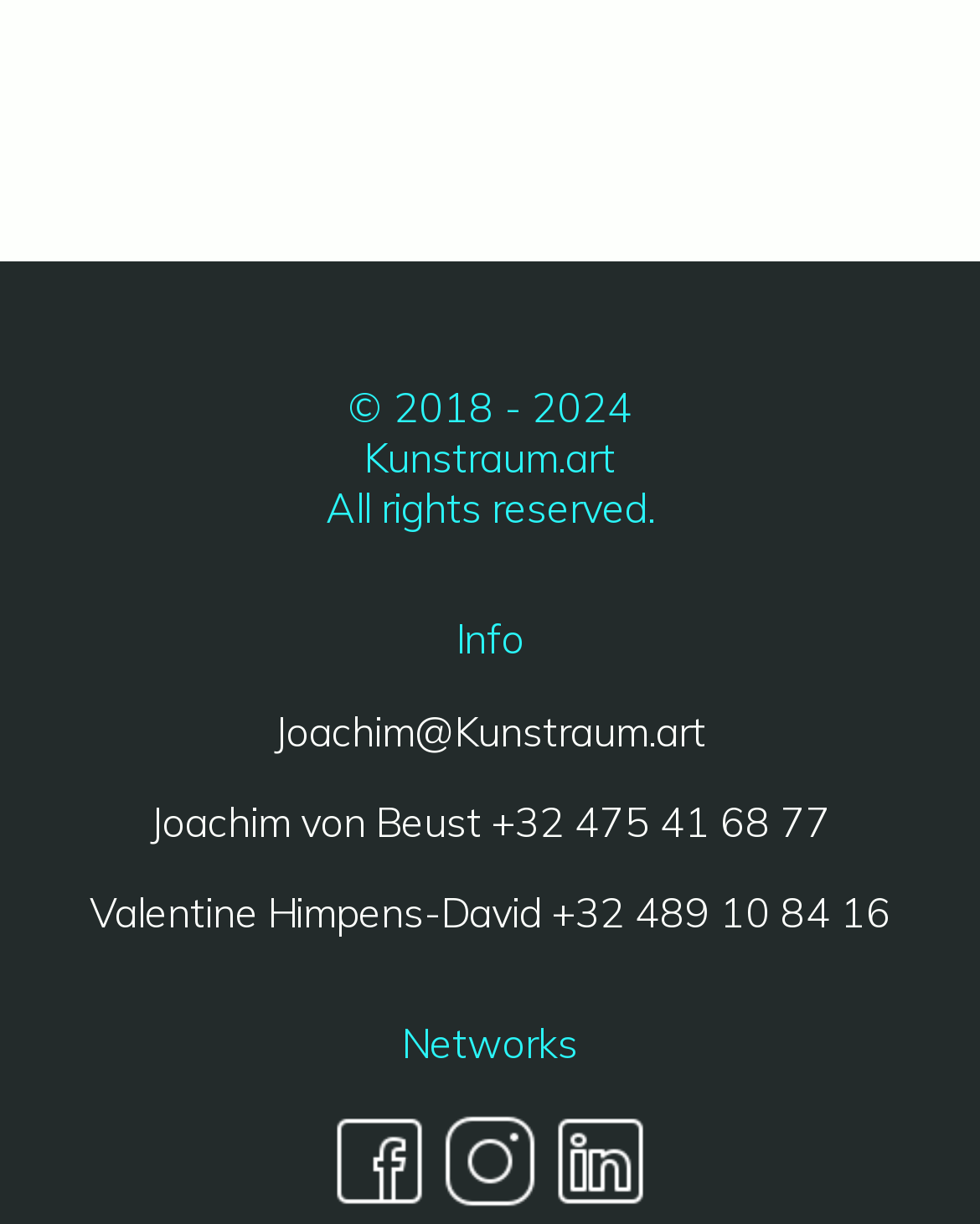How many social media links are there?
Utilize the image to construct a detailed and well-explained answer.

There are three social media links at the bottom of the webpage, which are Facebook, Instagram, and Linkedin, each represented by an image and a link.